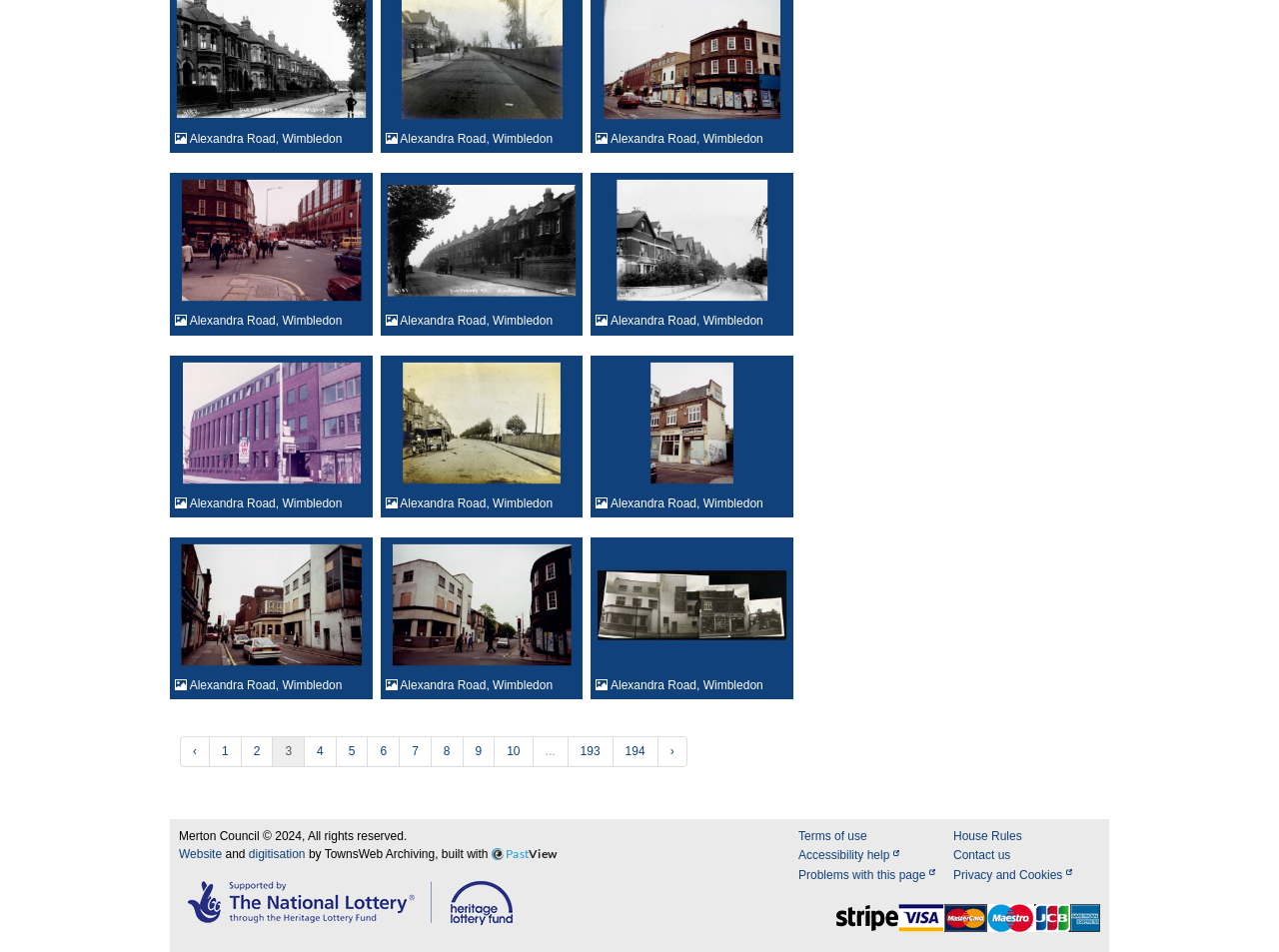Locate the bounding box coordinates of the UI element described by: "Problems with this page". The bounding box coordinates should consist of four float numbers between 0 and 1, i.e., [left, top, right, bottom].

[0.624, 0.91, 0.739, 0.928]